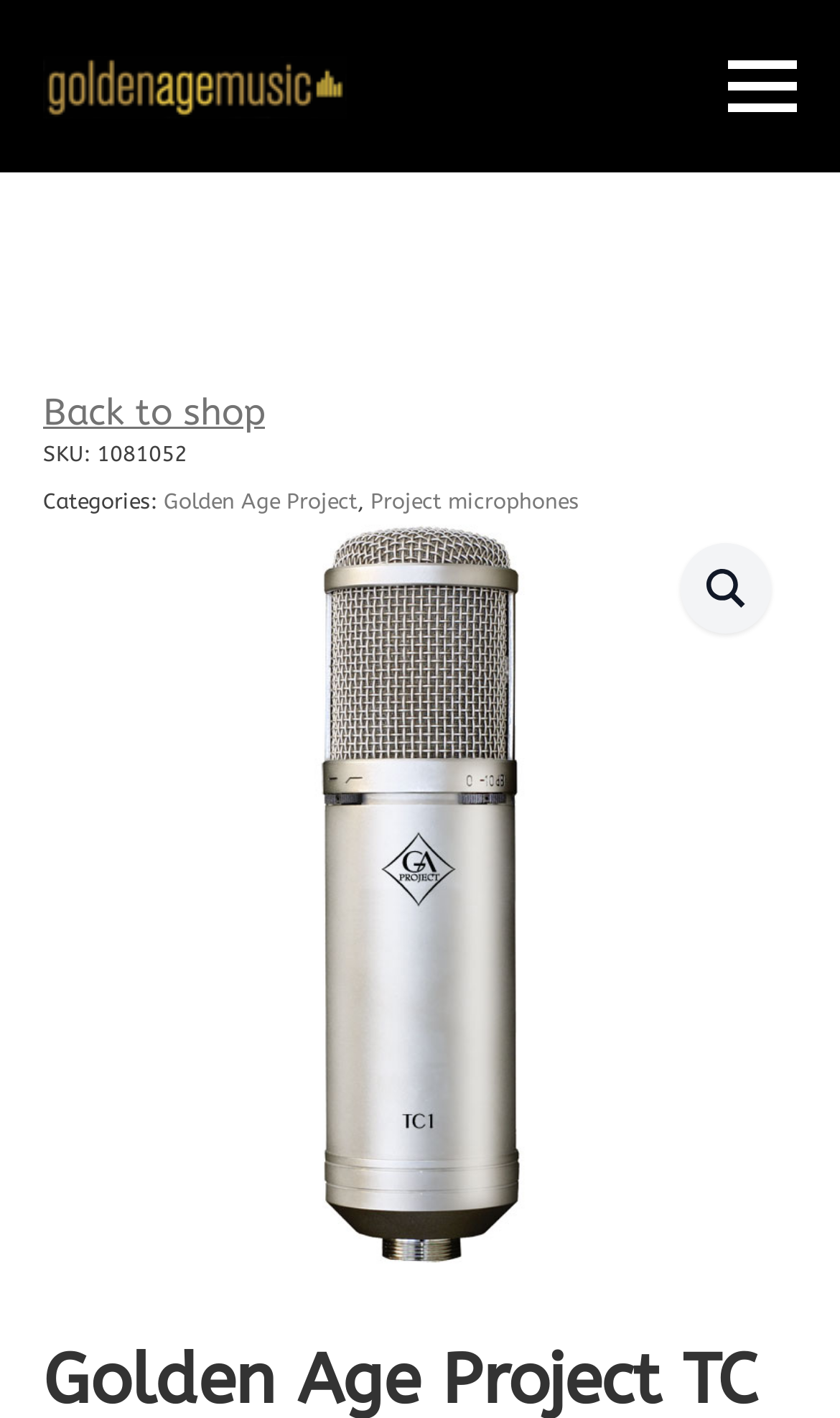What is the product's SKU? From the image, respond with a single word or brief phrase.

1081052